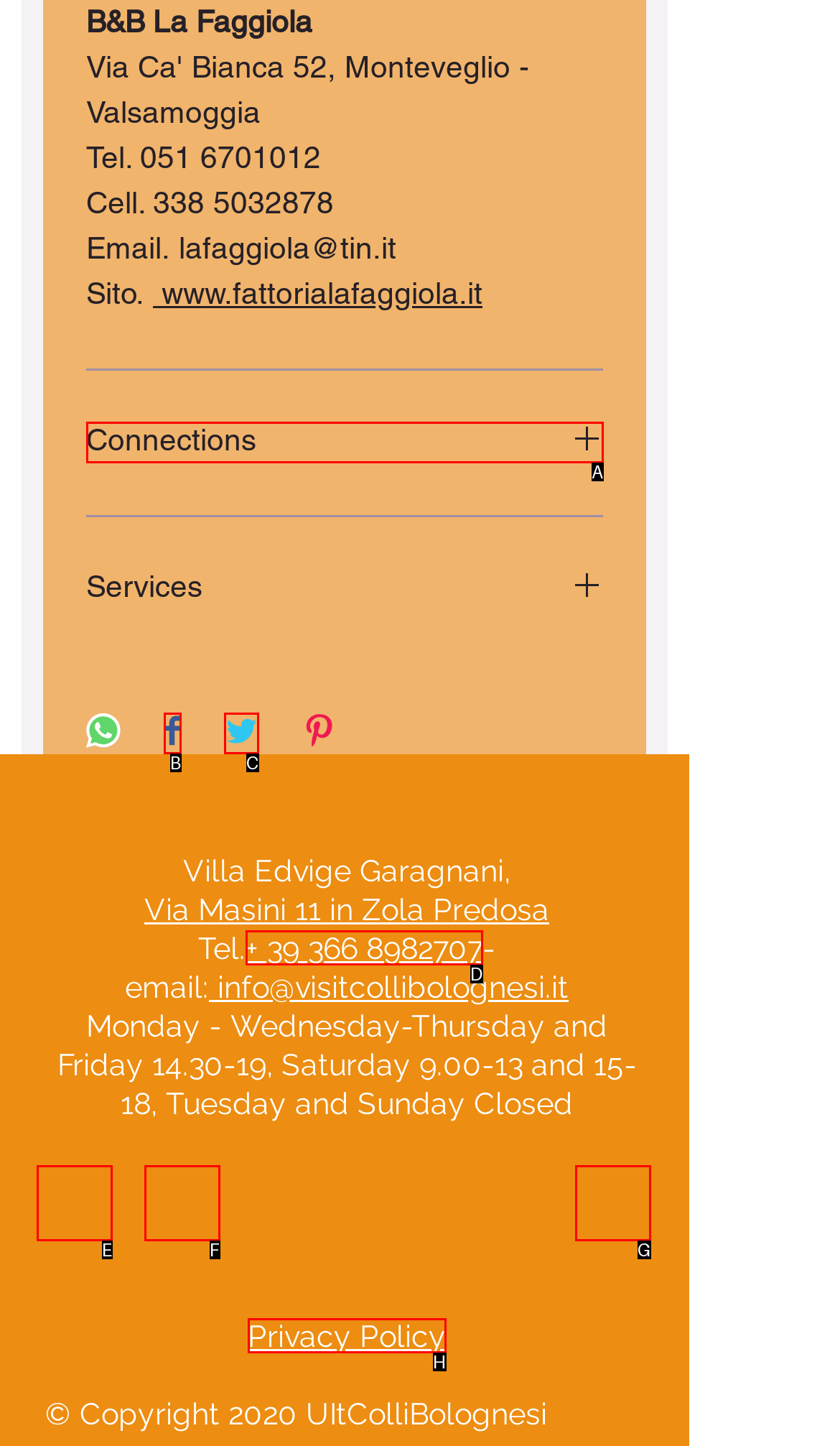Identify the HTML element you need to click to achieve the task: Click on the 'Connections' button. Respond with the corresponding letter of the option.

A